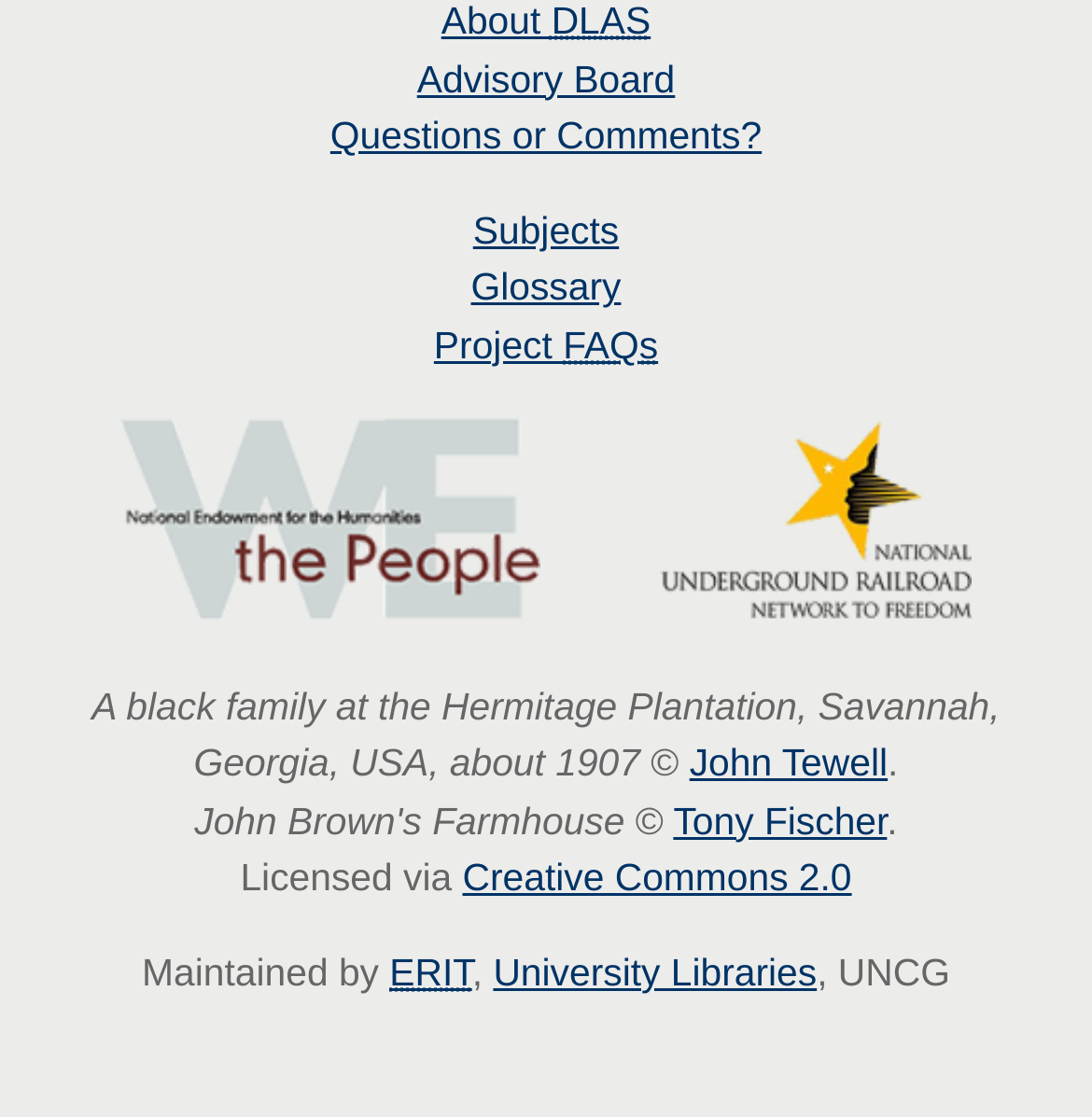Locate the UI element described as follows: "Subjects". Return the bounding box coordinates as four float numbers between 0 and 1 in the order [left, top, right, bottom].

[0.433, 0.188, 0.567, 0.226]